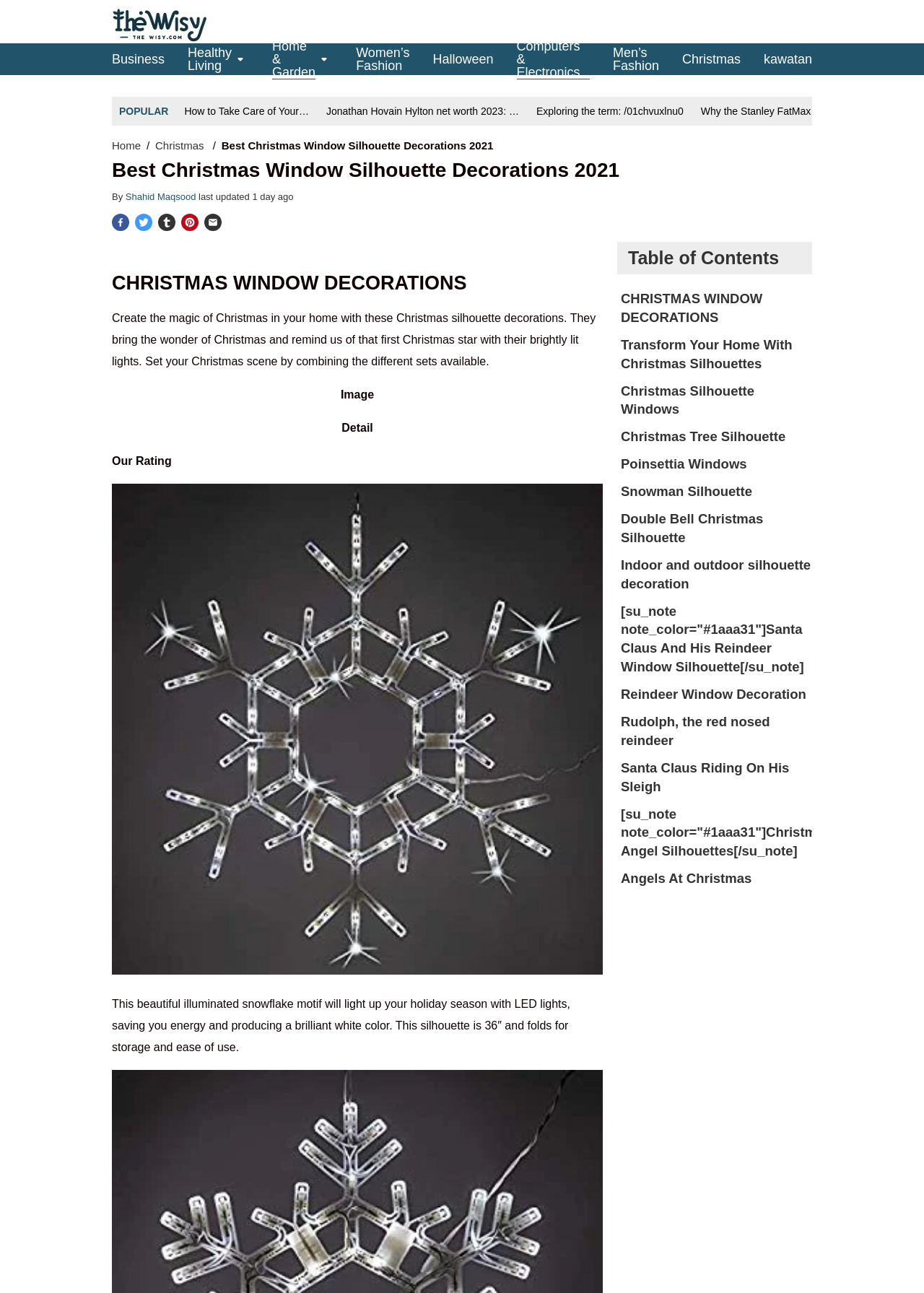Pinpoint the bounding box coordinates of the clickable area necessary to execute the following instruction: "Share this article on Facebook". The coordinates should be given as four float numbers between 0 and 1, namely [left, top, right, bottom].

[0.121, 0.165, 0.14, 0.179]